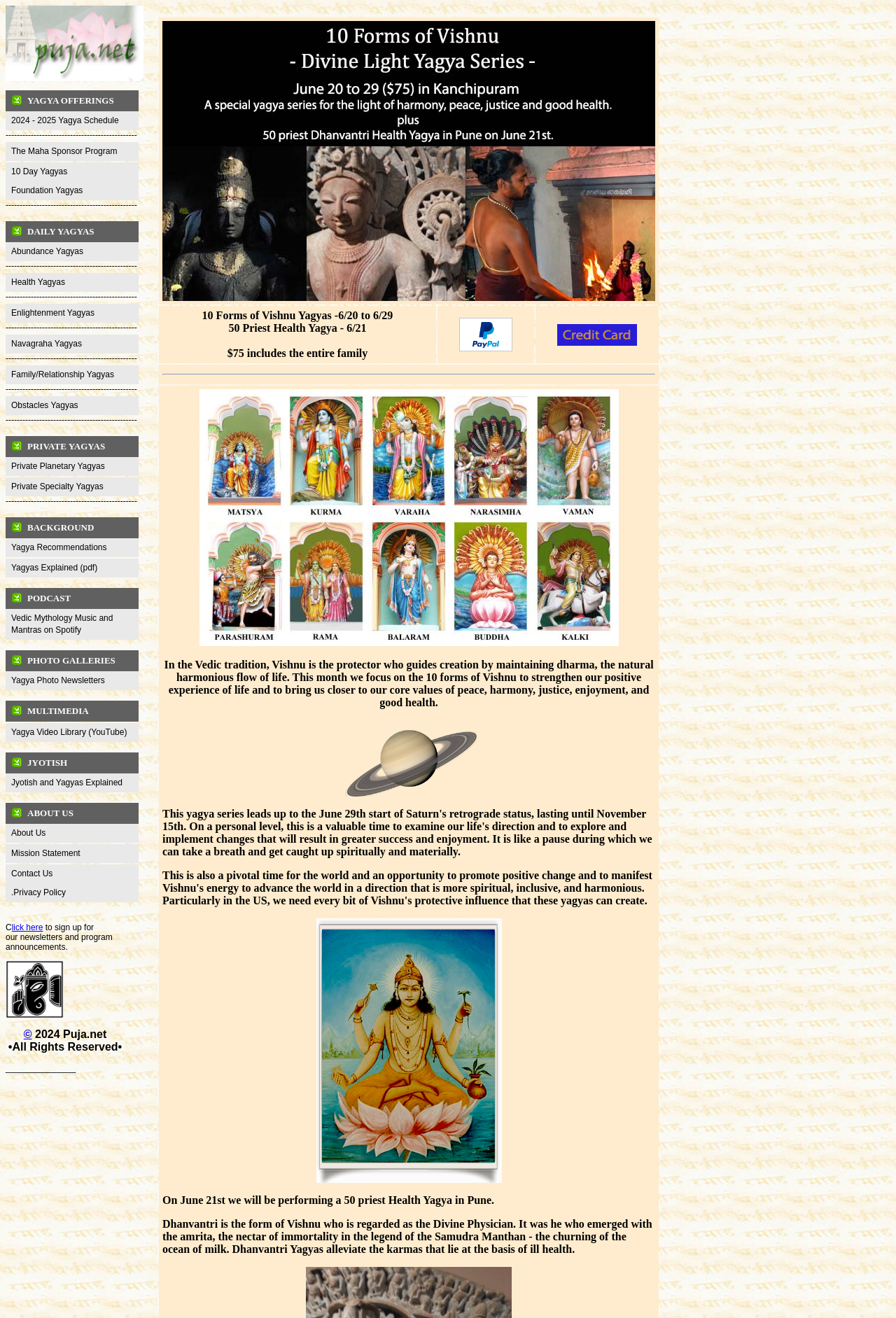Please find the bounding box coordinates of the section that needs to be clicked to achieve this instruction: "Explore Vedic Mythology Music and Mantras on Spotify".

[0.006, 0.462, 0.155, 0.485]